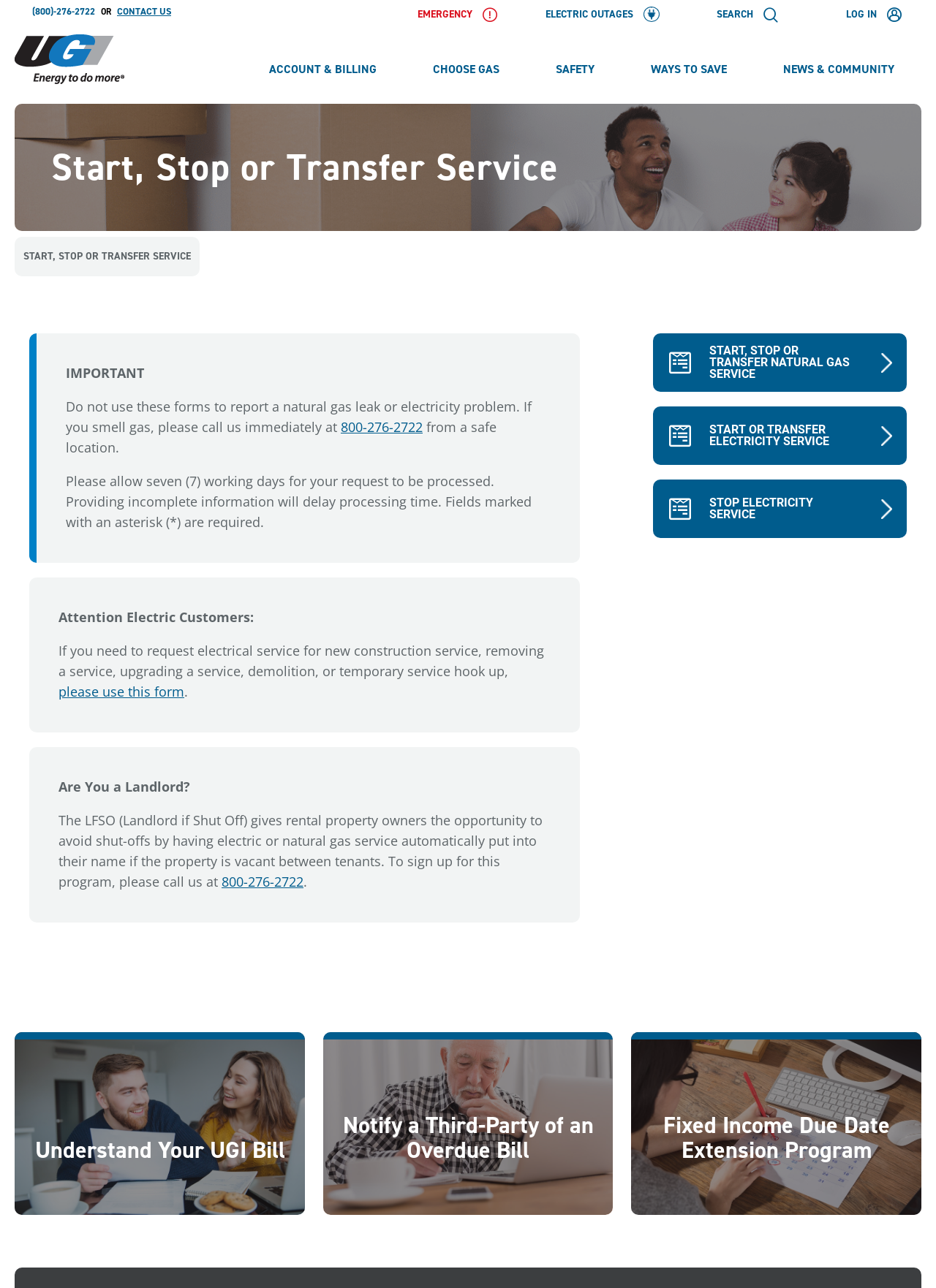Specify the bounding box coordinates of the area that needs to be clicked to achieve the following instruction: "Start, stop or transfer natural gas service".

[0.698, 0.259, 0.969, 0.304]